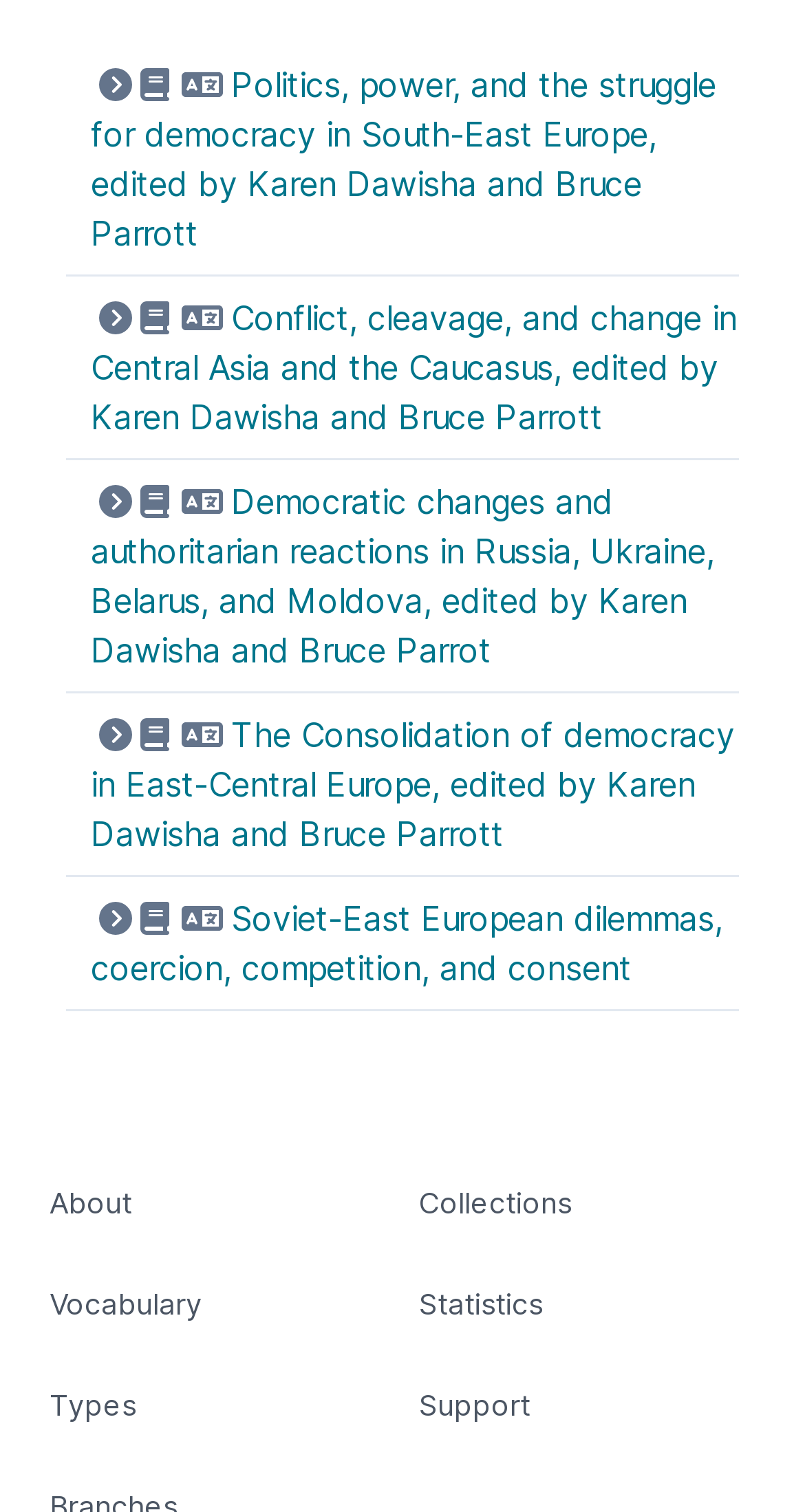Please find the bounding box for the UI element described by: "Statistics".

[0.521, 0.85, 0.674, 0.874]